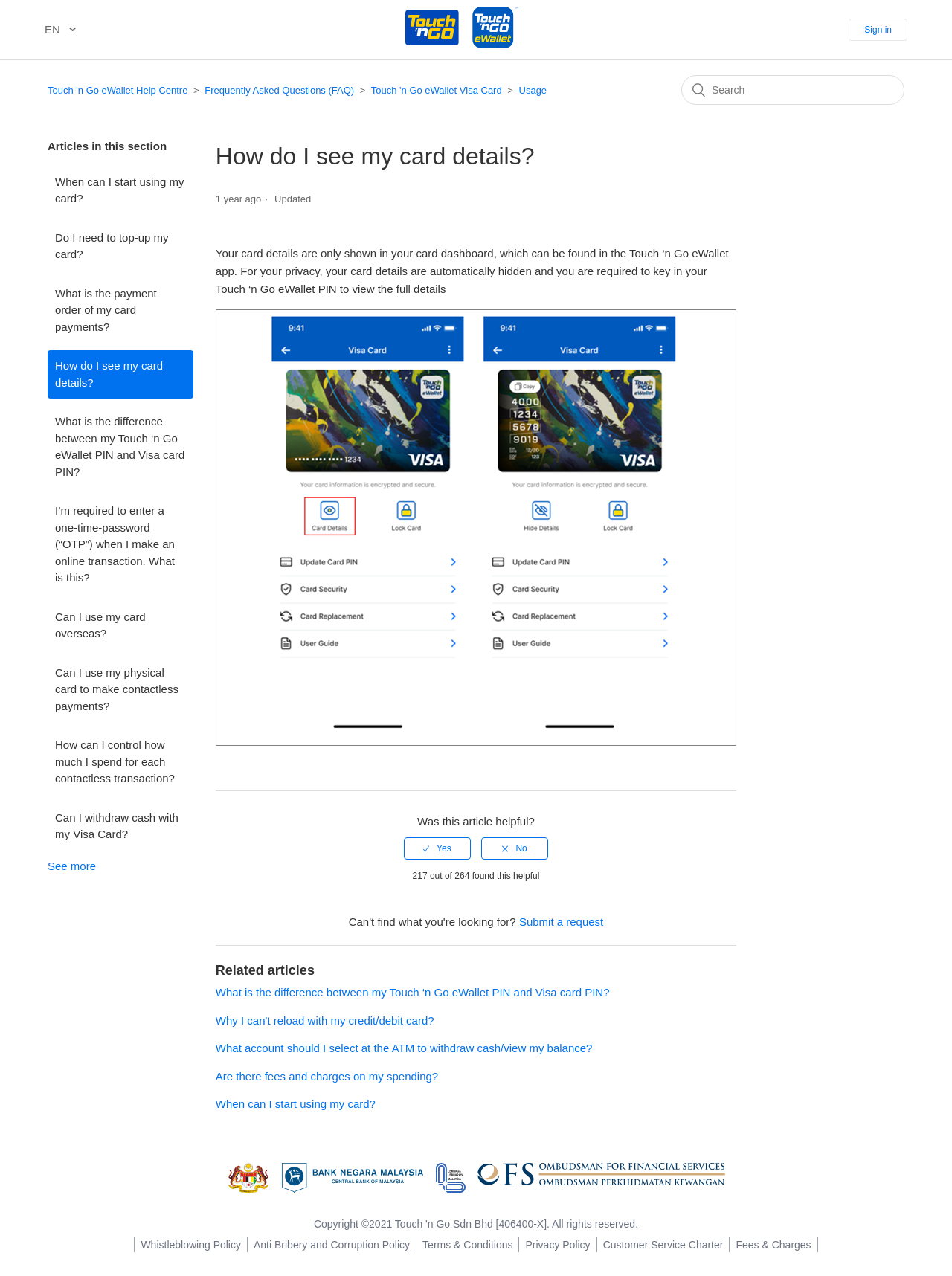Determine the bounding box coordinates for the clickable element to execute this instruction: "Click to Chat with Regina". Provide the coordinates as four float numbers between 0 and 1, i.e., [left, top, right, bottom].

None